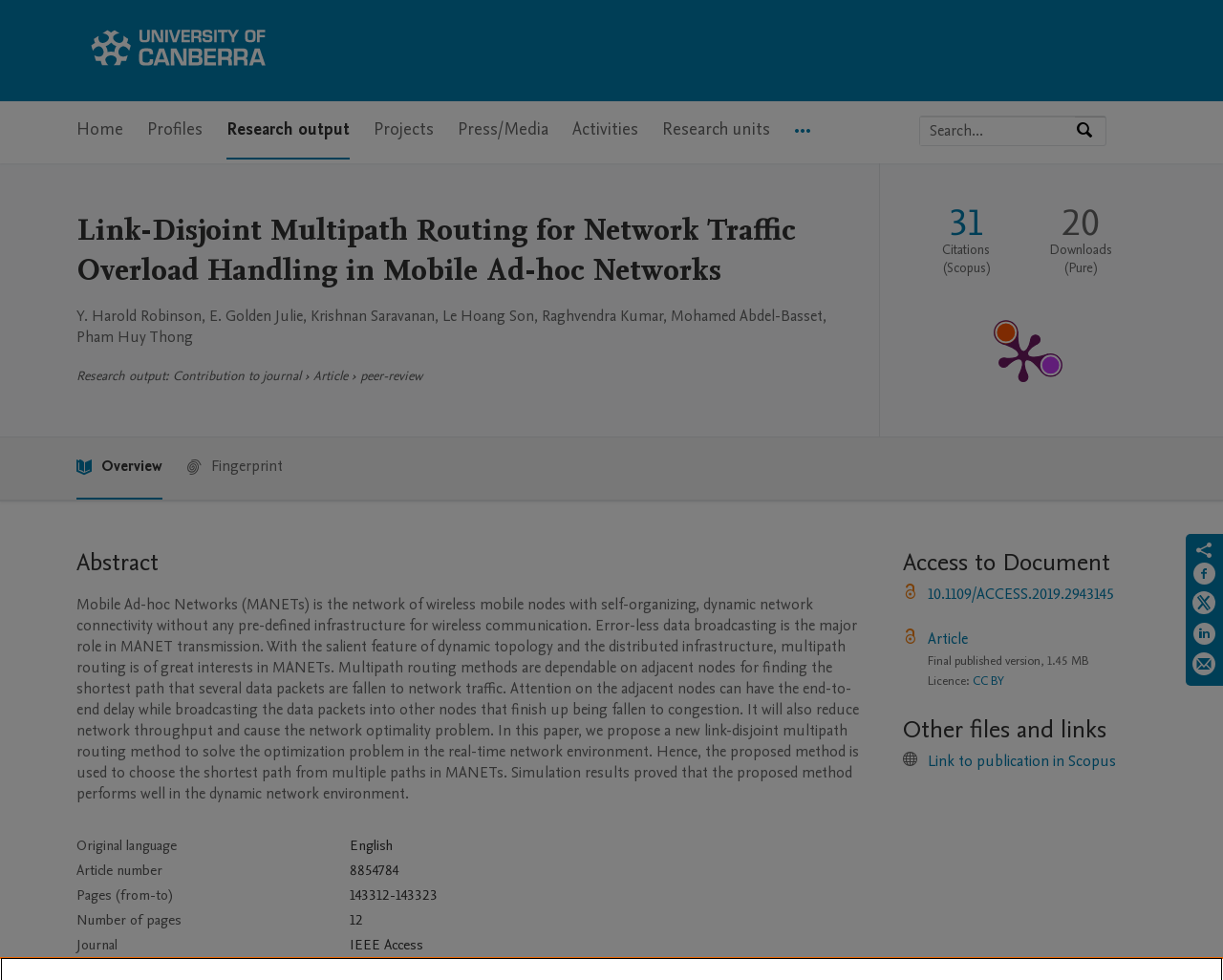Based on the element description 31, identify the bounding box of the UI element in the given webpage screenshot. The coordinates should be in the format (top-left x, top-left y, bottom-right x, bottom-right y) and must be between 0 and 1.

[0.776, 0.211, 0.804, 0.245]